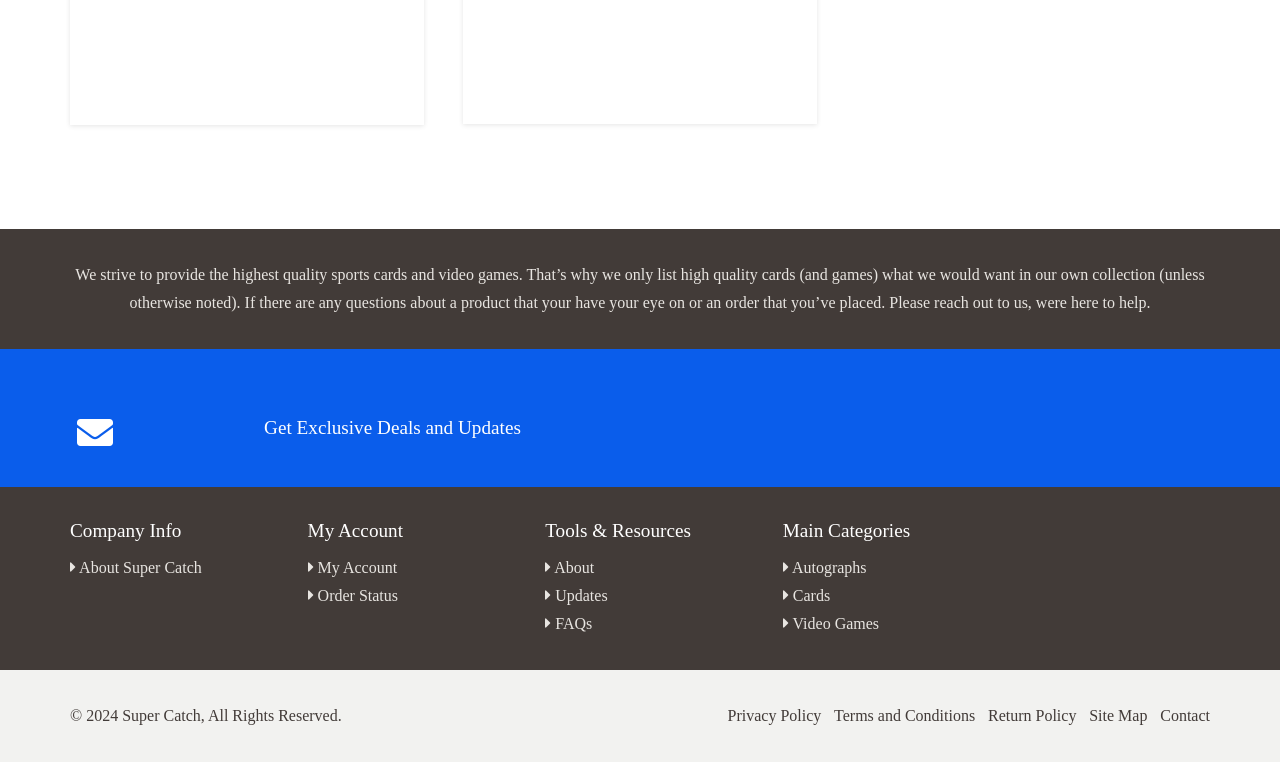Utilize the details in the image to thoroughly answer the following question: What year is the copyright for?

The copyright year can be determined by looking at the static text '© 2024 Super Catch, All Rights Reserved.' which indicates that the copyright is for the year 2024.